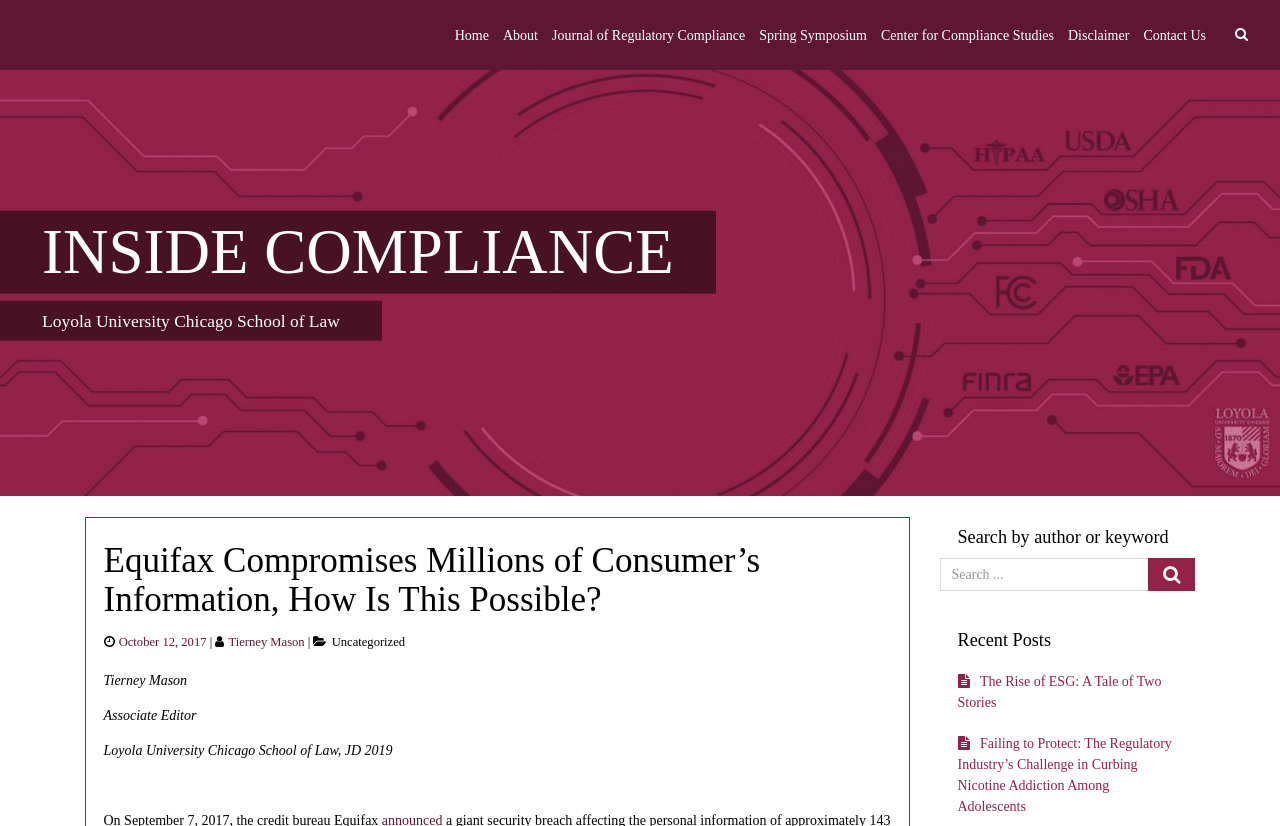Based on the image, please respond to the question with as much detail as possible:
What is the name of the university?

I found the answer by looking at the static text 'Loyola University Chicago School of Law' which is located at the top of the webpage, indicating the affiliation of the website.